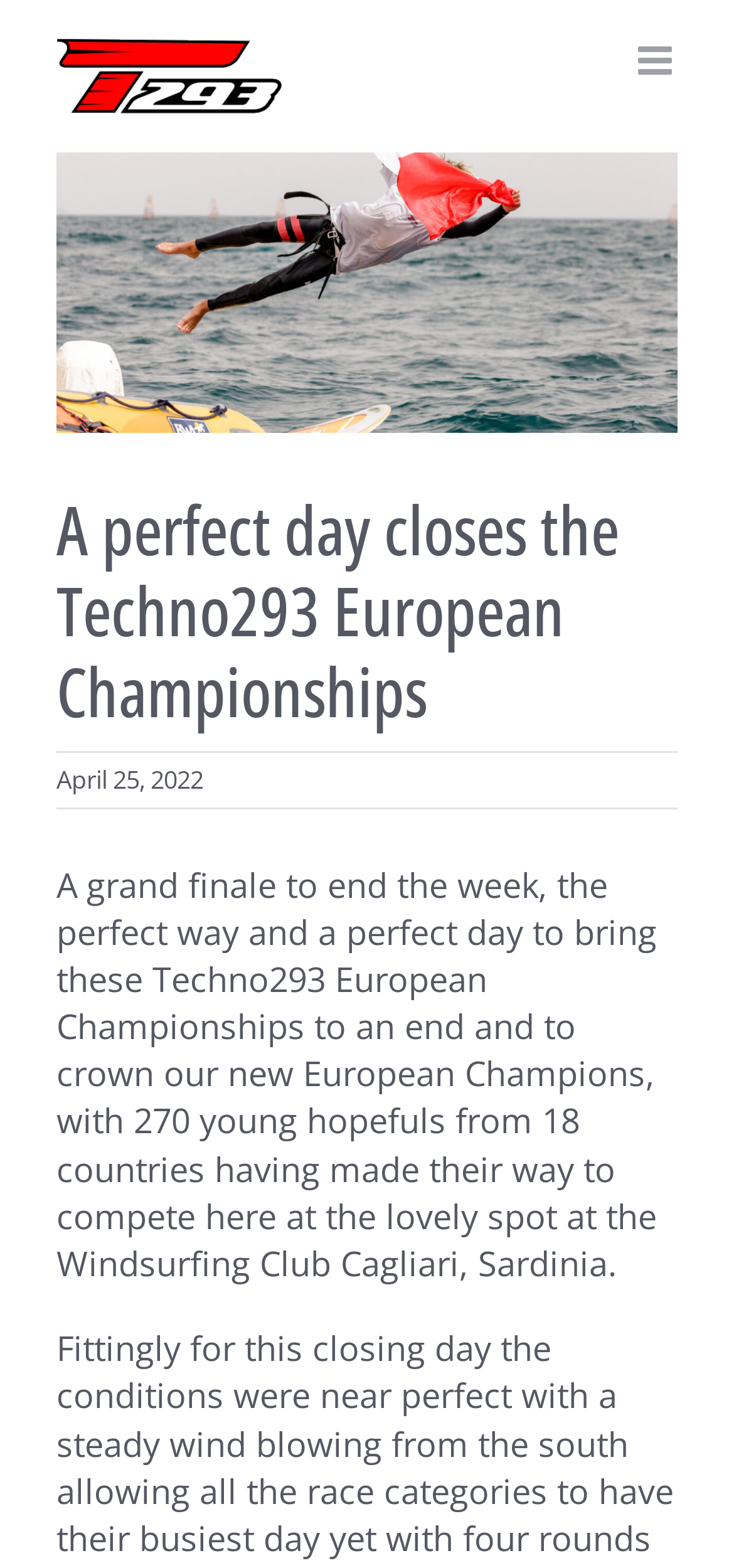Create a detailed narrative of the webpage’s visual and textual elements.

The webpage appears to be an article about the Techno293 European Championships. At the top left corner, there is a logo of Techno 293, which is an image linked to the website's homepage. 

On the top right corner, there is a toggle button to open the mobile menu, which is currently collapsed. 

Below the logo, there is a heading that reads "A perfect day closes the Techno293 European Championships". 

Underneath the heading, there is a date "April 25, 2022" indicating when the article was published. 

The main content of the article is a paragraph that summarizes the event, mentioning that it was a grand finale to end the week, with 270 young hopefuls from 18 countries competing at the Windsurfing Club Cagliari, Sardinia. 

On the right side of the article, there is an image with a link to view a larger version, labeled "PhRM-2650".